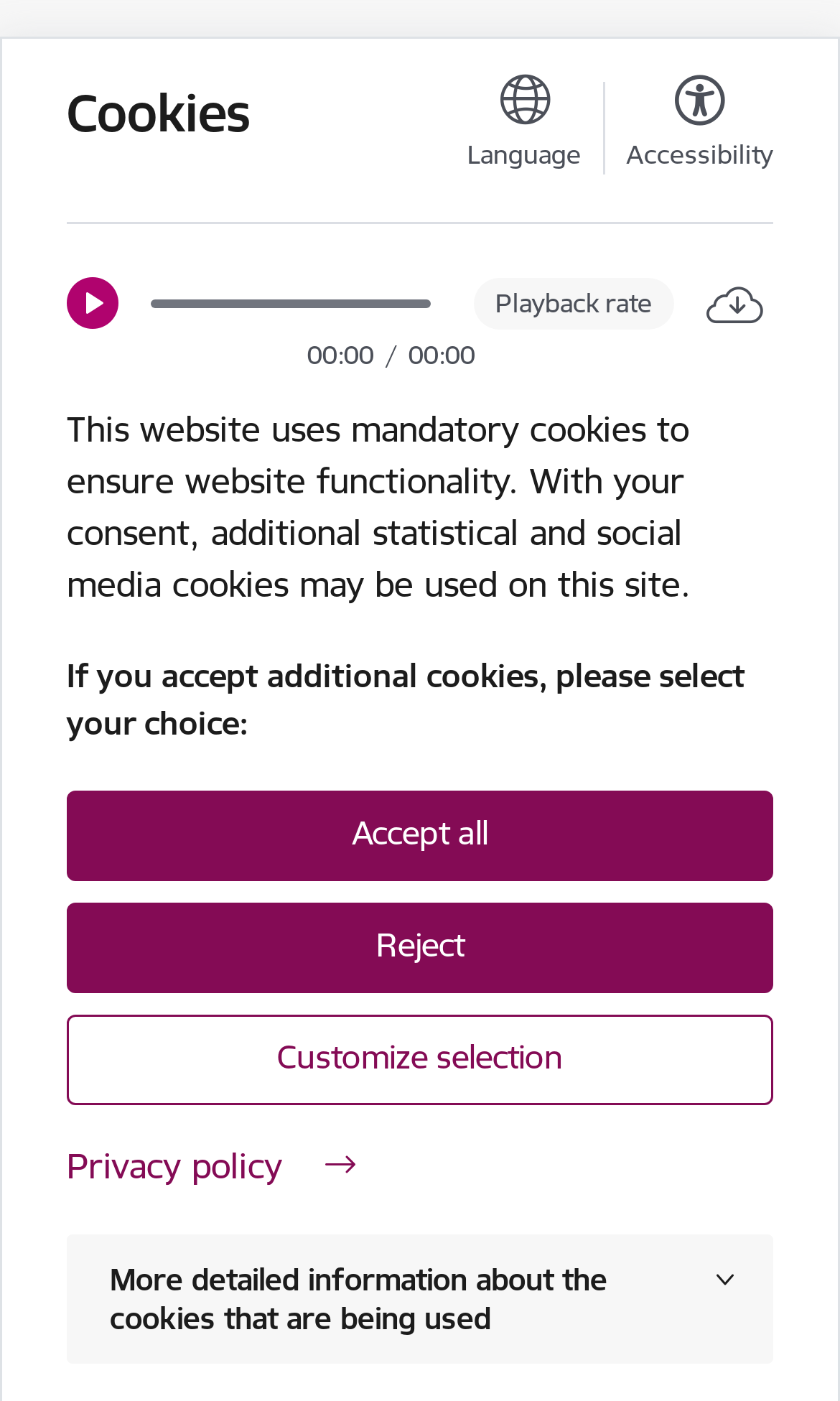Locate the UI element described by parent_node: Playback rate and provide its bounding box coordinates. Use the format (top-left x, top-left y, bottom-right x, bottom-right y) with all values as floating point numbers between 0 and 1.

[0.079, 0.2, 0.154, 0.234]